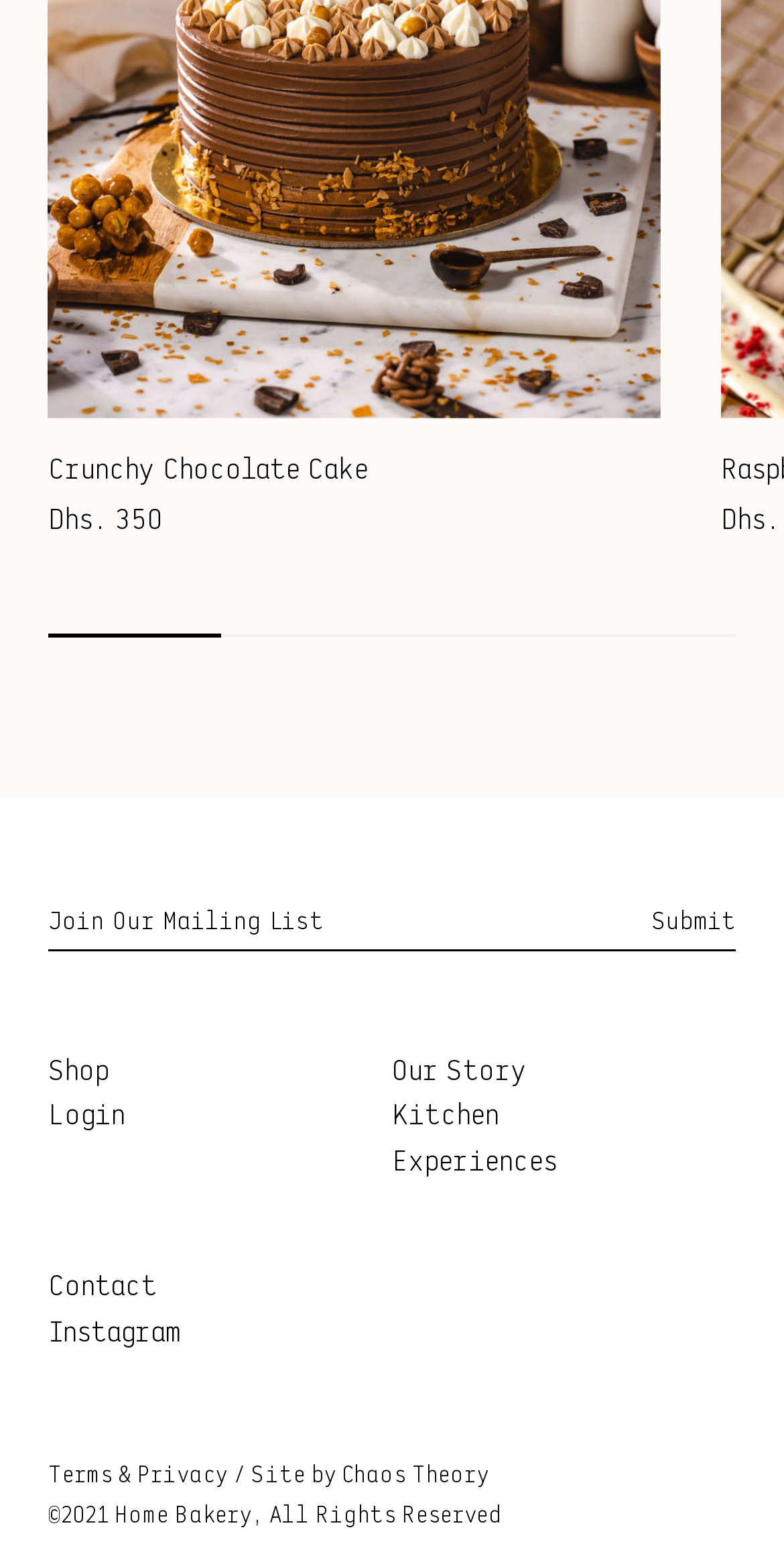Please locate the bounding box coordinates of the element that needs to be clicked to achieve the following instruction: "Click on the Crunchy Chocolate Cake link". The coordinates should be four float numbers between 0 and 1, i.e., [left, top, right, bottom].

[0.062, 0.293, 0.469, 0.317]